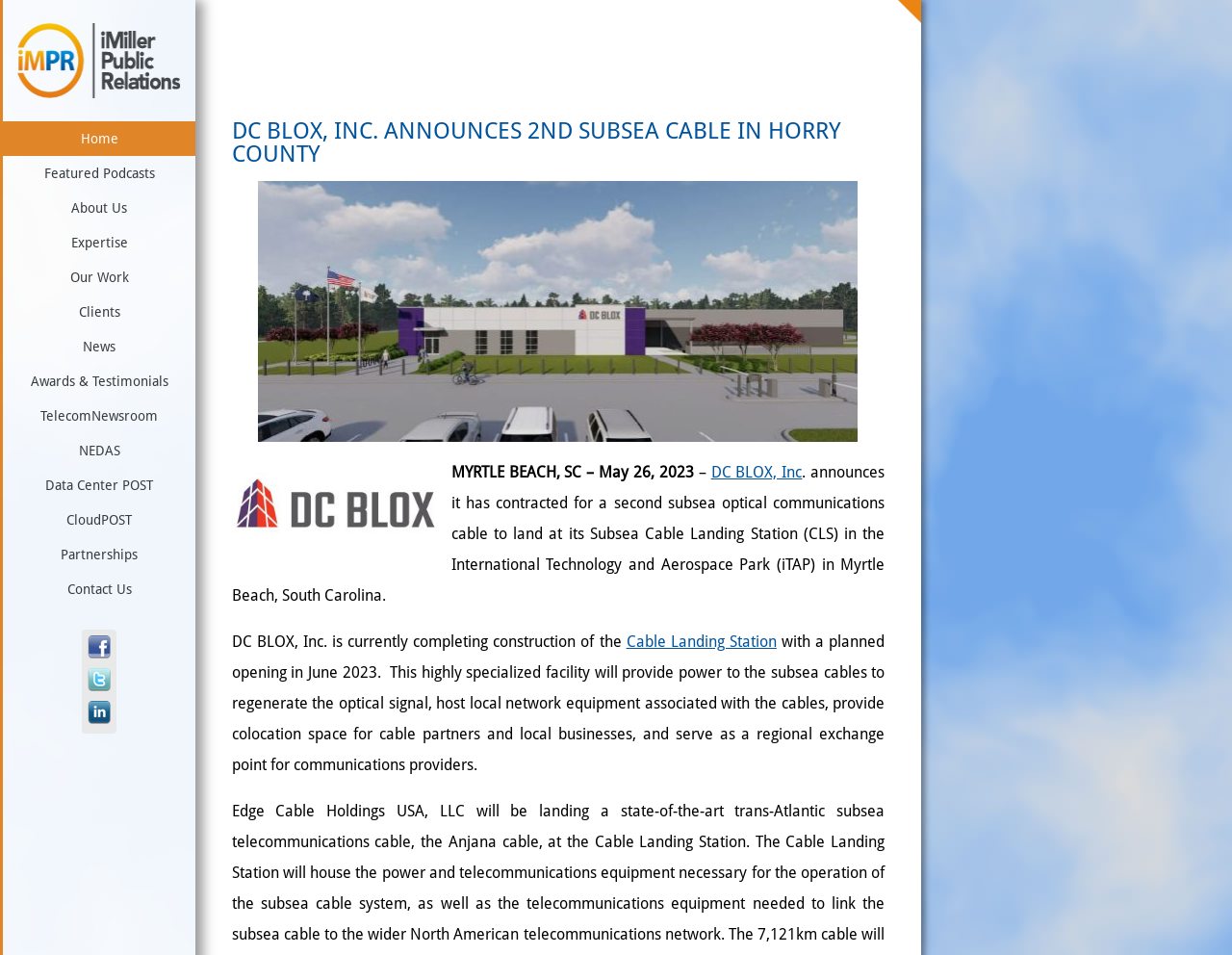Using the information from the screenshot, answer the following question thoroughly:
What is the company announcing?

Based on the webpage content, specifically the first paragraph, DC BLOX, Inc. is announcing its second subsea optical communications cable to land at its Subsea Cable Landing Station.